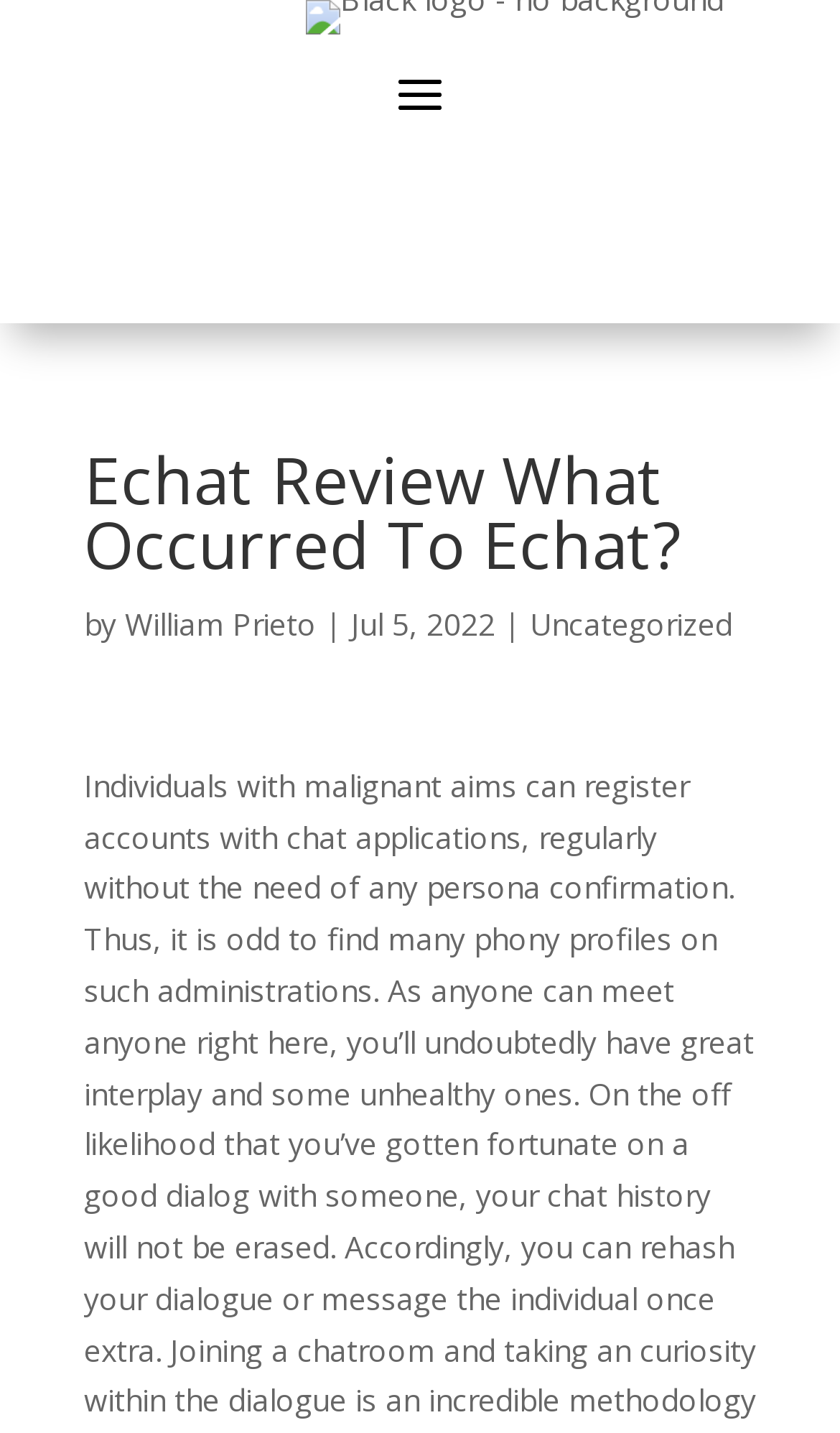Who wrote the article?
Answer the question with a single word or phrase derived from the image.

William Prieto